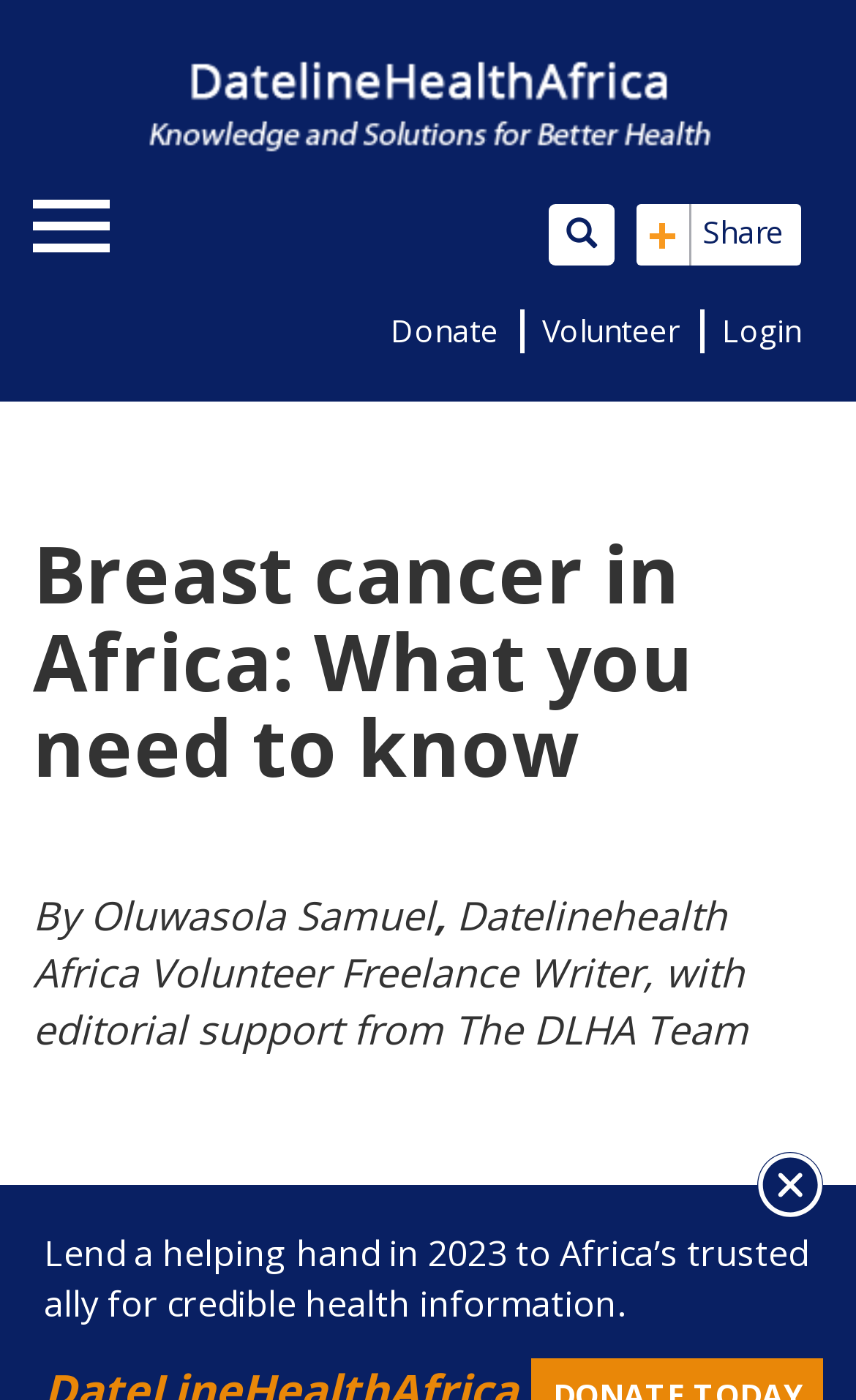Locate and provide the bounding box coordinates for the HTML element that matches this description: "parent_node: DONATE TODAY".

[0.885, 0.823, 0.962, 0.87]